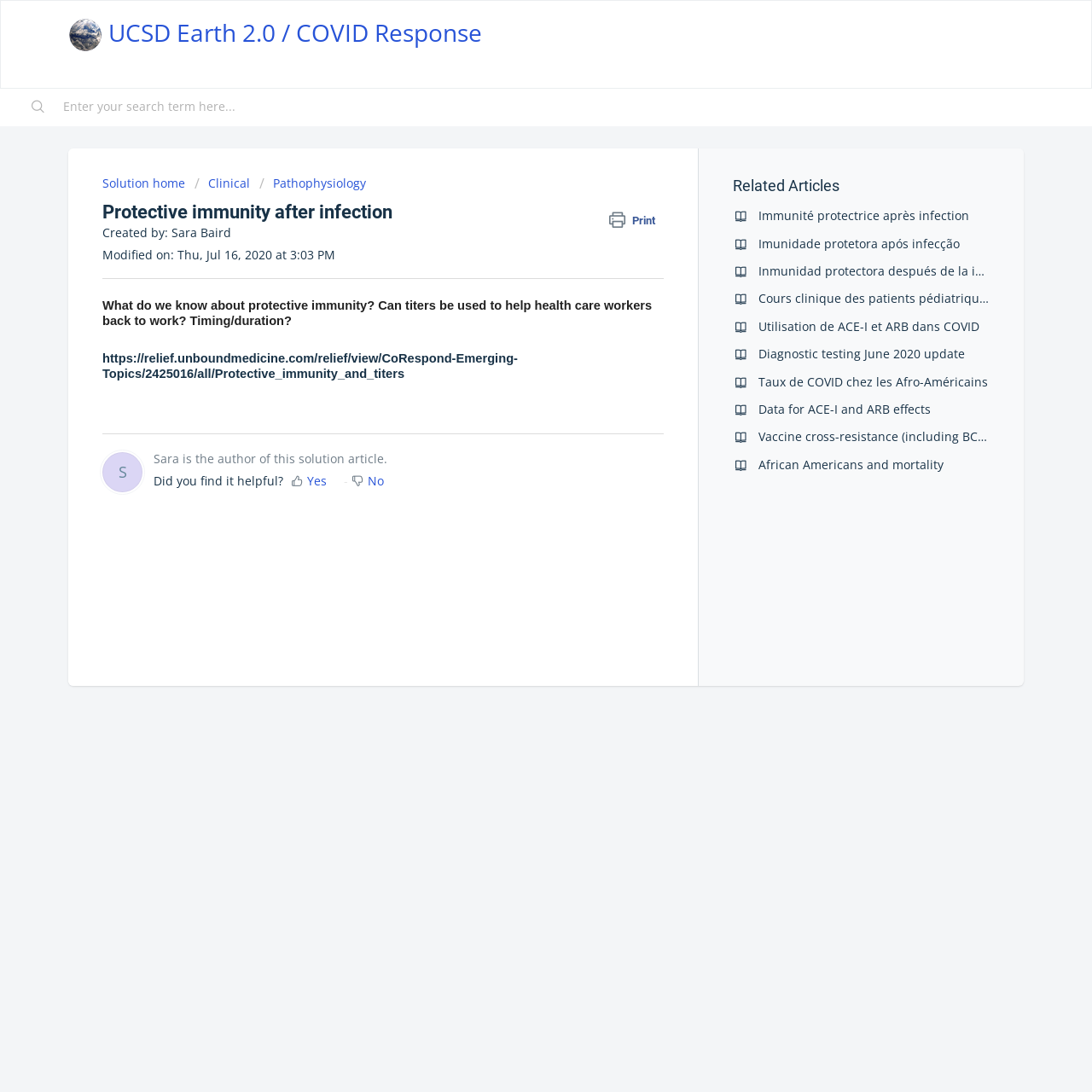Identify the bounding box coordinates for the region to click in order to carry out this instruction: "Download a file". Provide the coordinates using four float numbers between 0 and 1, formatted as [left, top, right, bottom].

[0.459, 0.285, 0.484, 0.31]